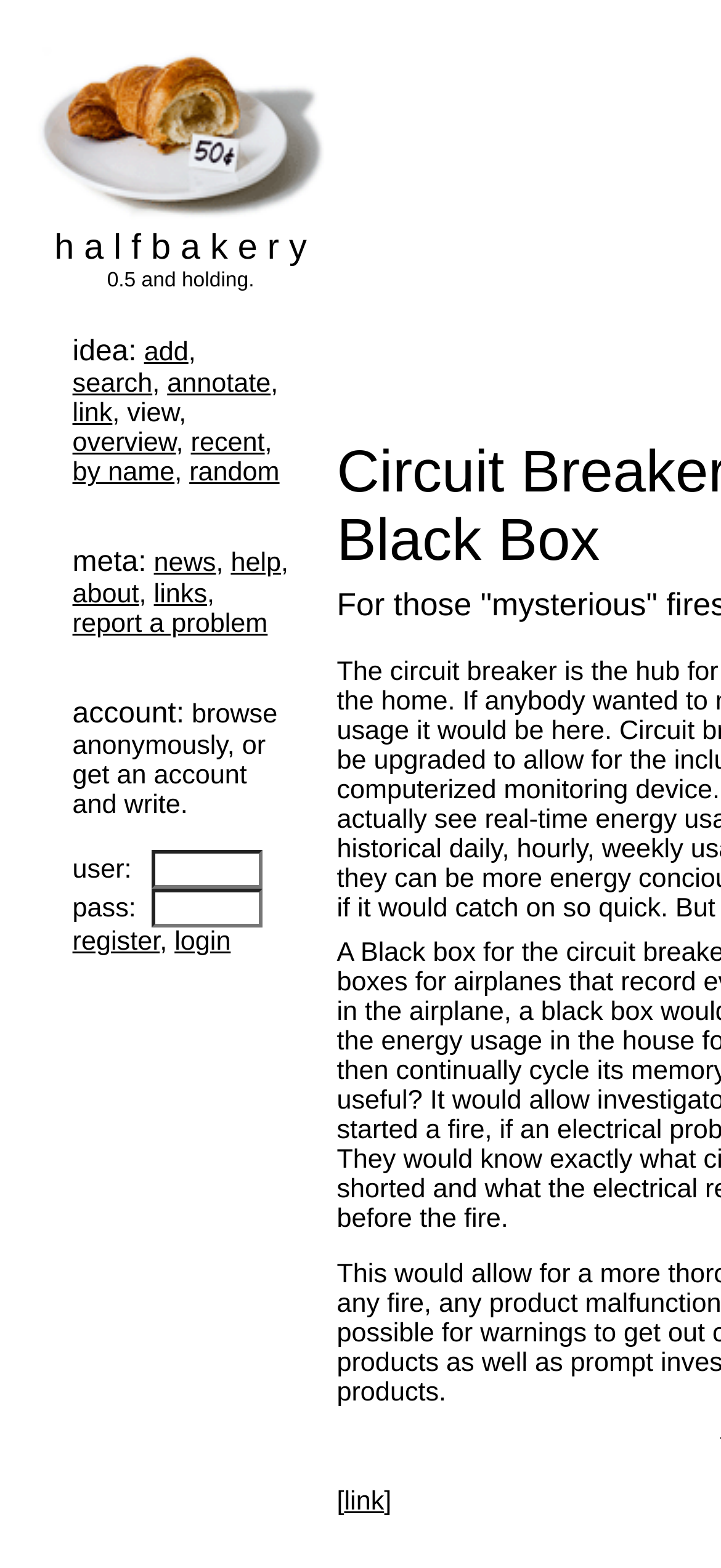Given the webpage screenshot, identify the bounding box of the UI element that matches this description: "by name".

[0.1, 0.292, 0.242, 0.311]